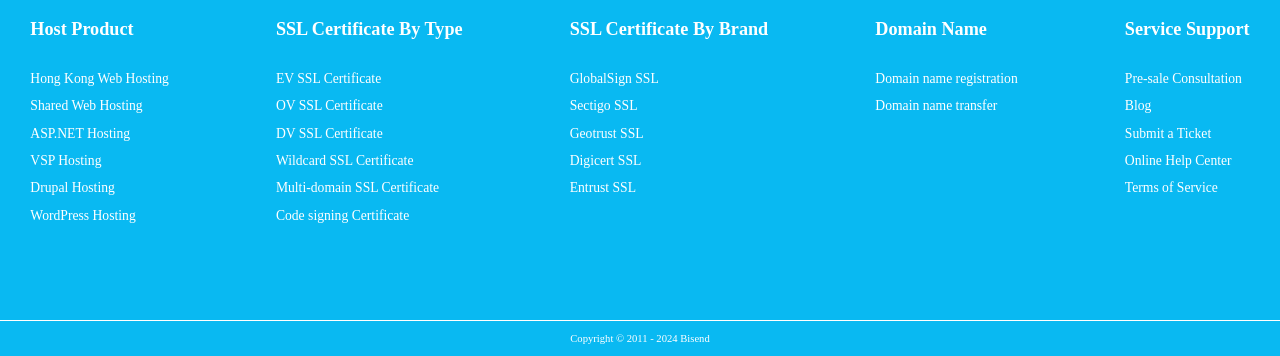Identify the bounding box coordinates of the element that should be clicked to fulfill this task: "Learn about the Brian MacFarlane Memorial Fund". The coordinates should be provided as four float numbers between 0 and 1, i.e., [left, top, right, bottom].

None